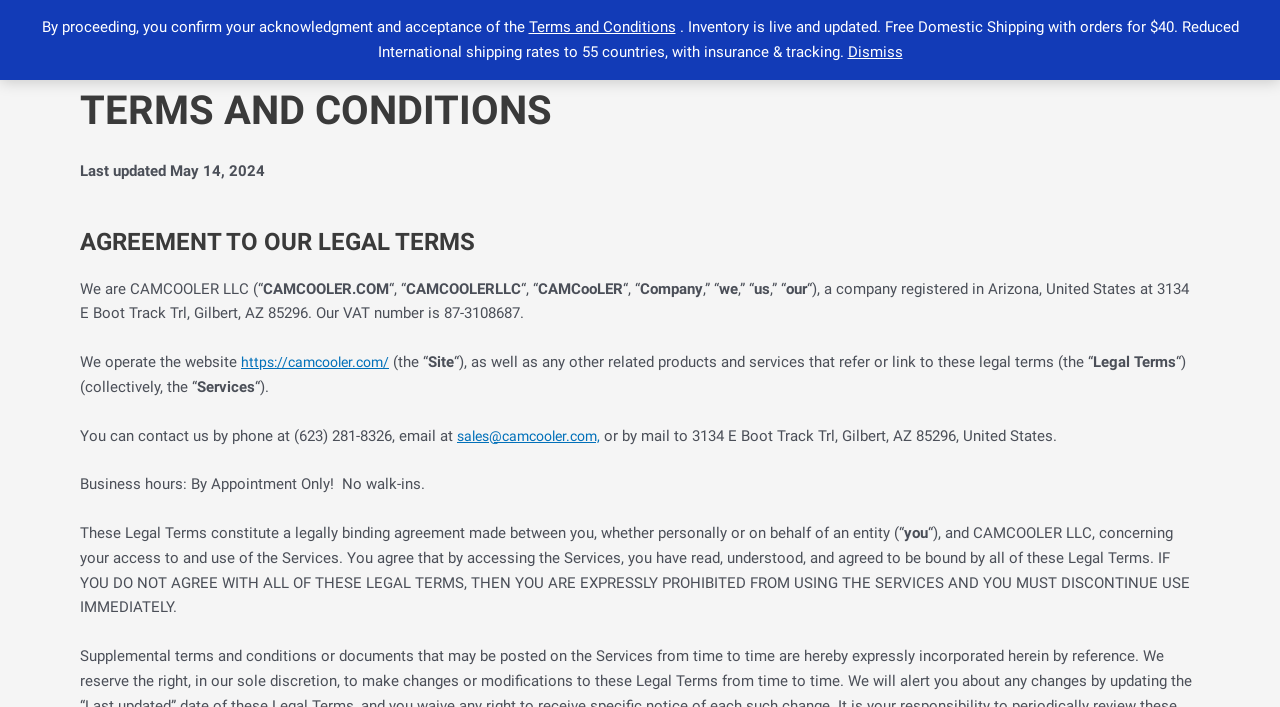Using the details in the image, give a detailed response to the question below:
What is the company name mentioned in the terms and conditions?

The company name is mentioned in the terms and conditions section, specifically in the sentence 'We are CAMCOOLER LLC (“...' which indicates that the company name is CAMCOOLER LLC.